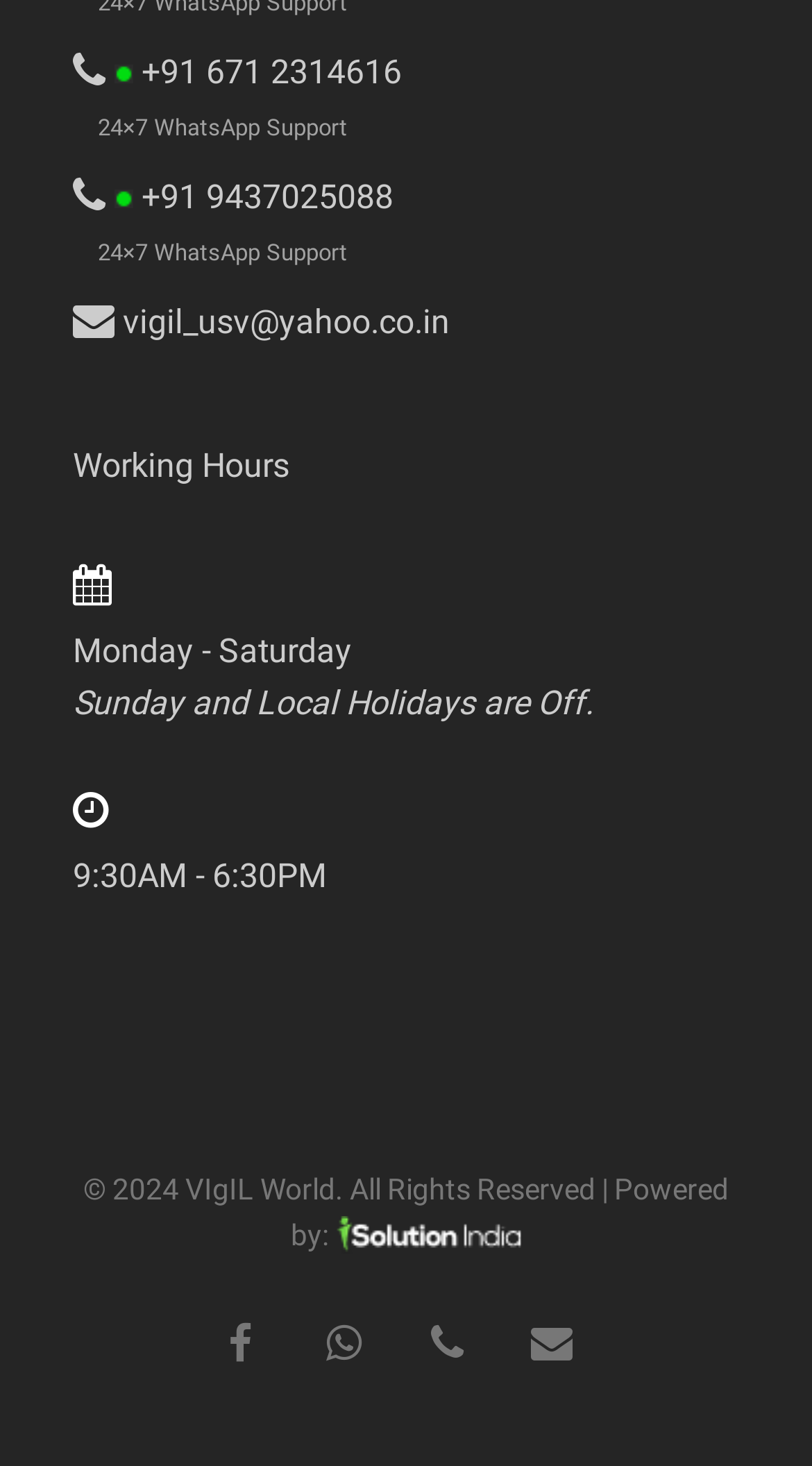Identify the bounding box coordinates for the element you need to click to achieve the following task: "Click on Criminal Defense". The coordinates must be four float values ranging from 0 to 1, formatted as [left, top, right, bottom].

None